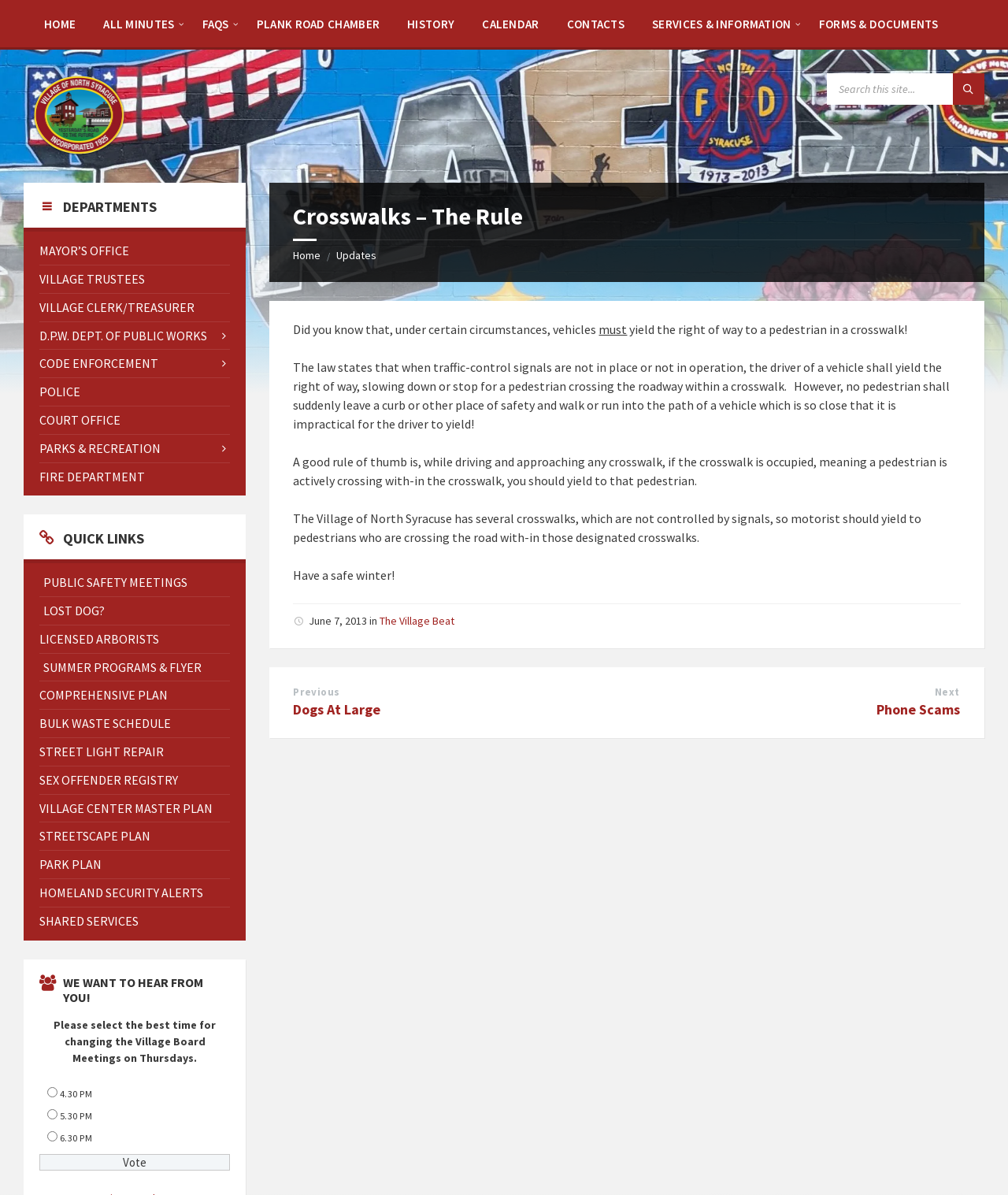Can you find the bounding box coordinates for the UI element given this description: "Streetscape Plan"? Provide the coordinates as four float numbers between 0 and 1: [left, top, right, bottom].

[0.039, 0.688, 0.229, 0.711]